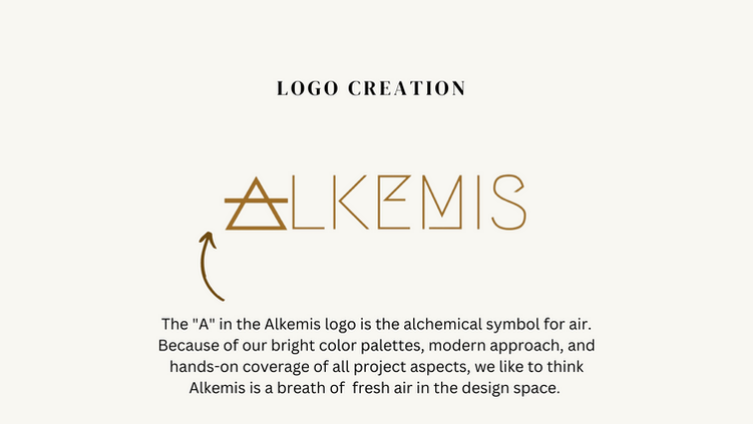Paint a vivid picture with your description of the image.

The image showcases the logo creation for "Alkemis," featuring a stylized representation of the brand name in elegant gold typography. The letter "A" is uniquely designed to resemble the alchemical symbol for air, symbolizing innovation and creativity. Accompanying the logo is a brief description explaining the significance of the design elements. It highlights that Alkemis embodies a modern approach with vibrant color palettes and comprehensive project management, positioning the brand as a refreshing presence in the design landscape. This visual encapsulates a blend of creativity, symbolism, and modernity, offering insight into Alkemis' ethos.